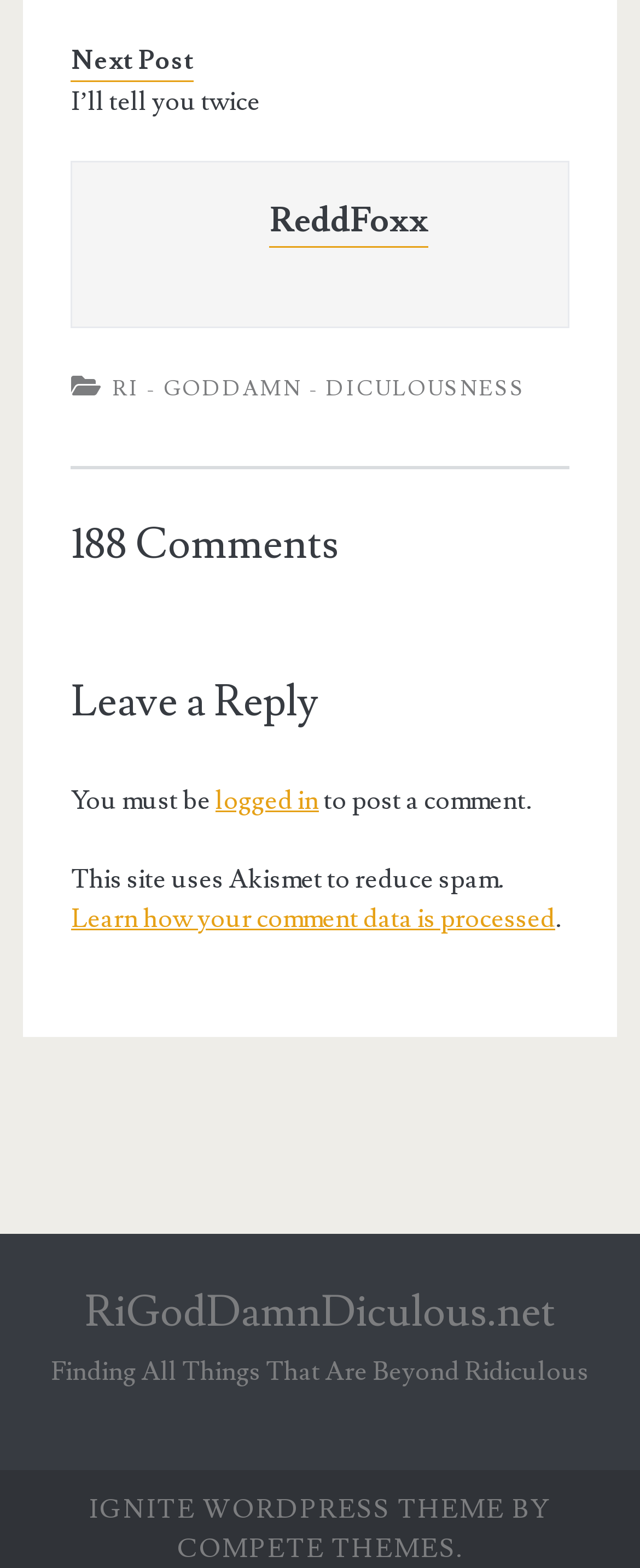What is the theme of the website?
Please provide a detailed and comprehensive answer to the question.

The theme of the website can be found in the link element 'IGNITE WORDPRESS THEME' which is located at the bottom of the sidebar, and it is provided by COMPETE THEMES.